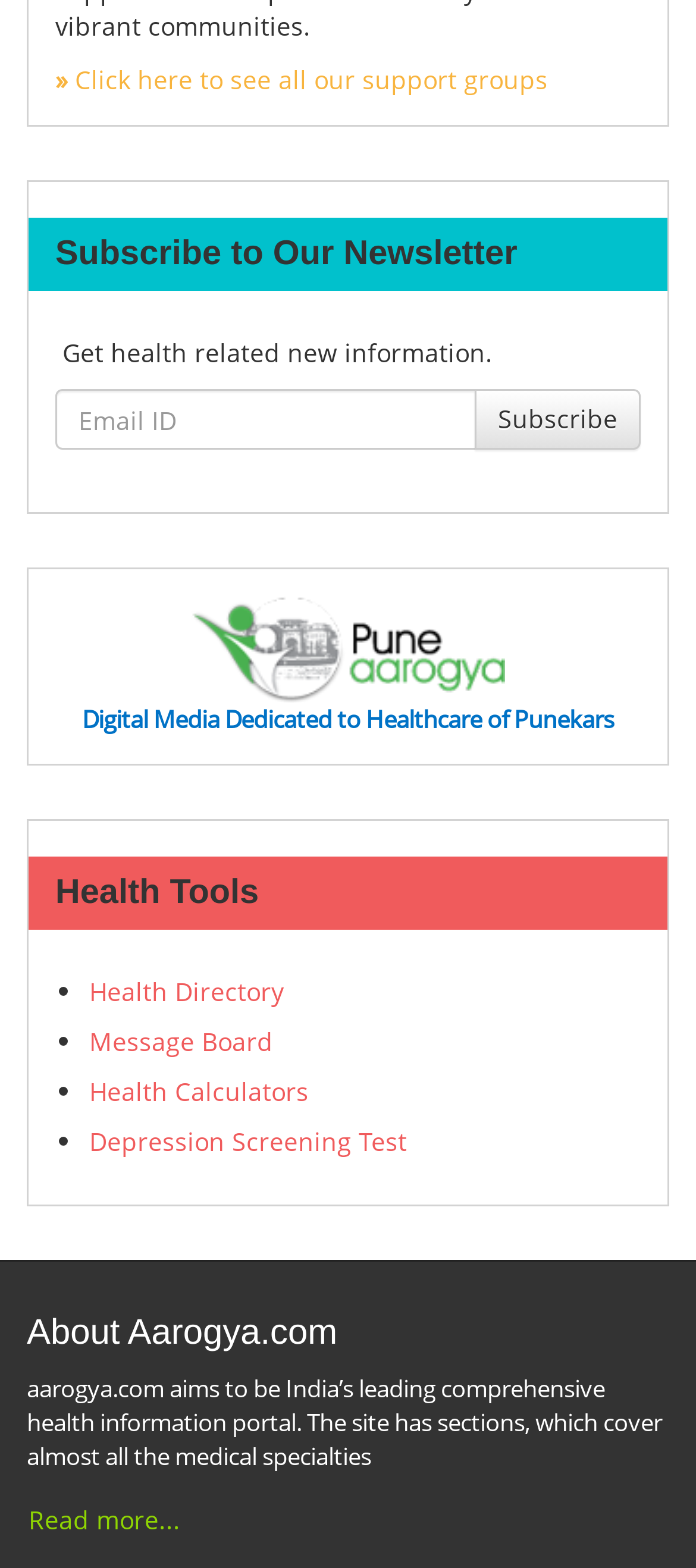Provide the bounding box coordinates of the section that needs to be clicked to accomplish the following instruction: "Go to 'Apr'."

None